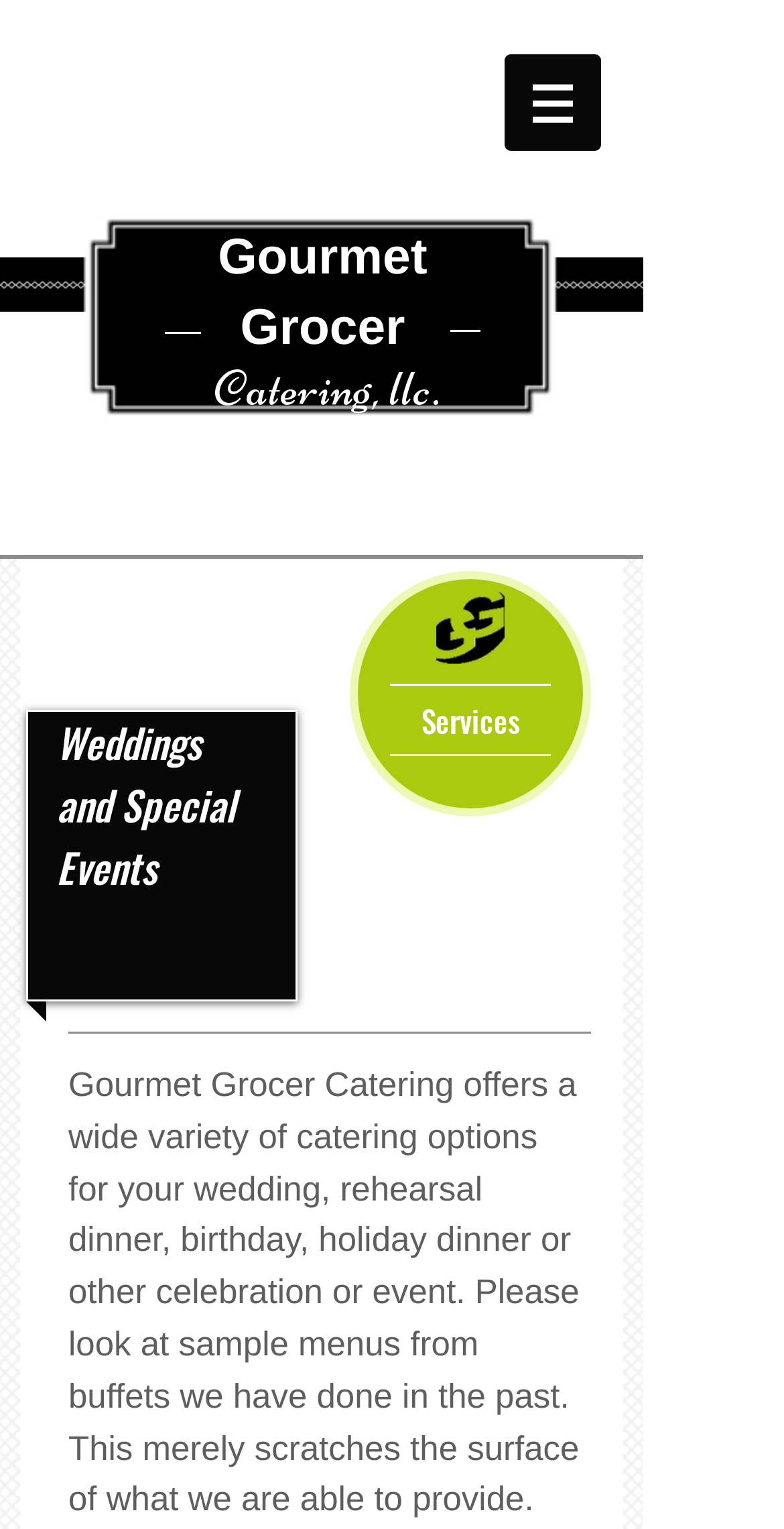Is the navigation menu expanded?
Using the visual information from the image, give a one-word or short-phrase answer.

No